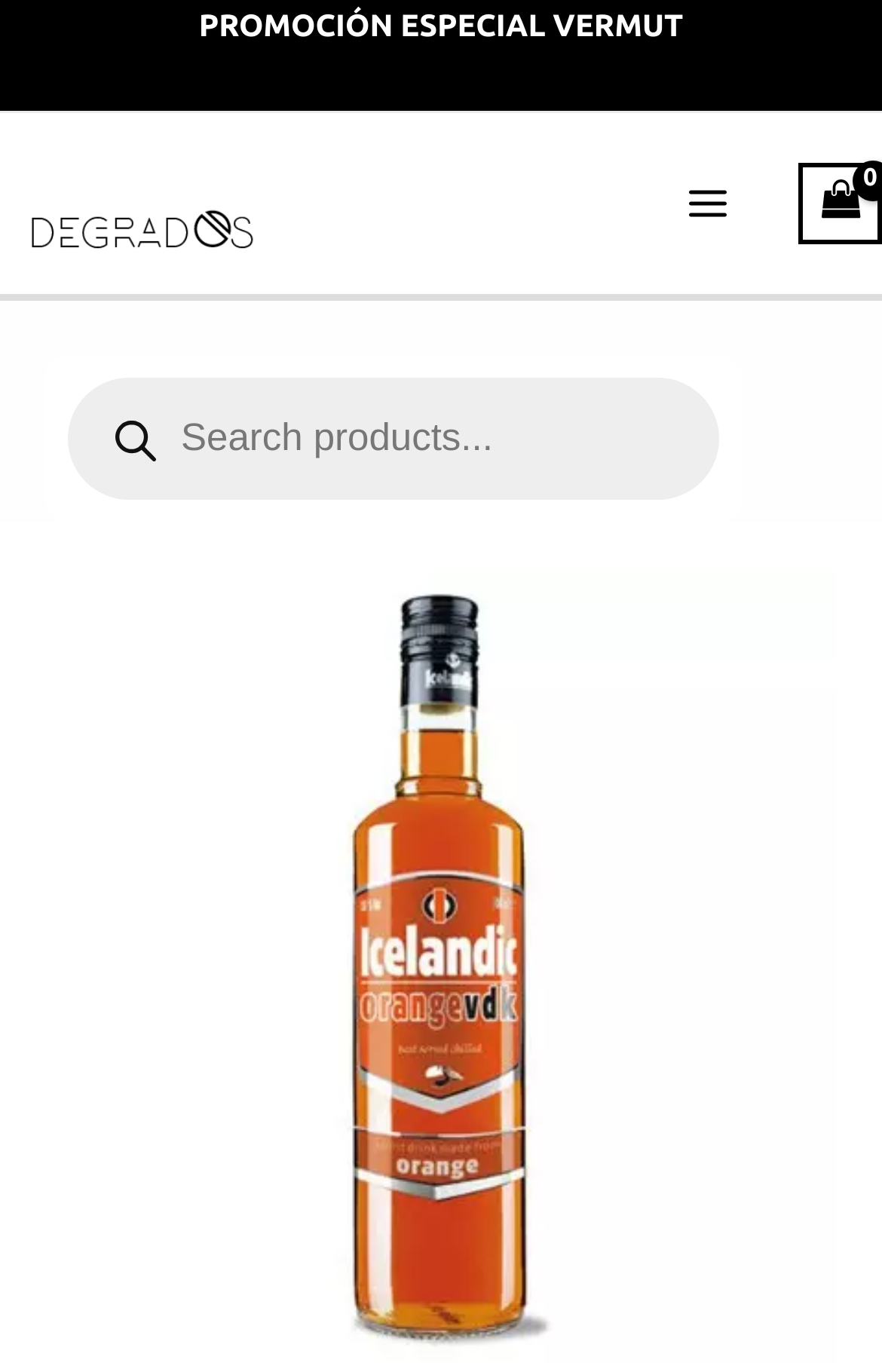Analyze the image and give a detailed response to the question:
What is the status of the shopping cart?

I found the status of the shopping cart by looking at the link element with a bounding box of [0.906, 0.118, 1.0, 0.179]. The link text is 'View Shopping Cart, empty', which suggests that the shopping cart is currently empty.